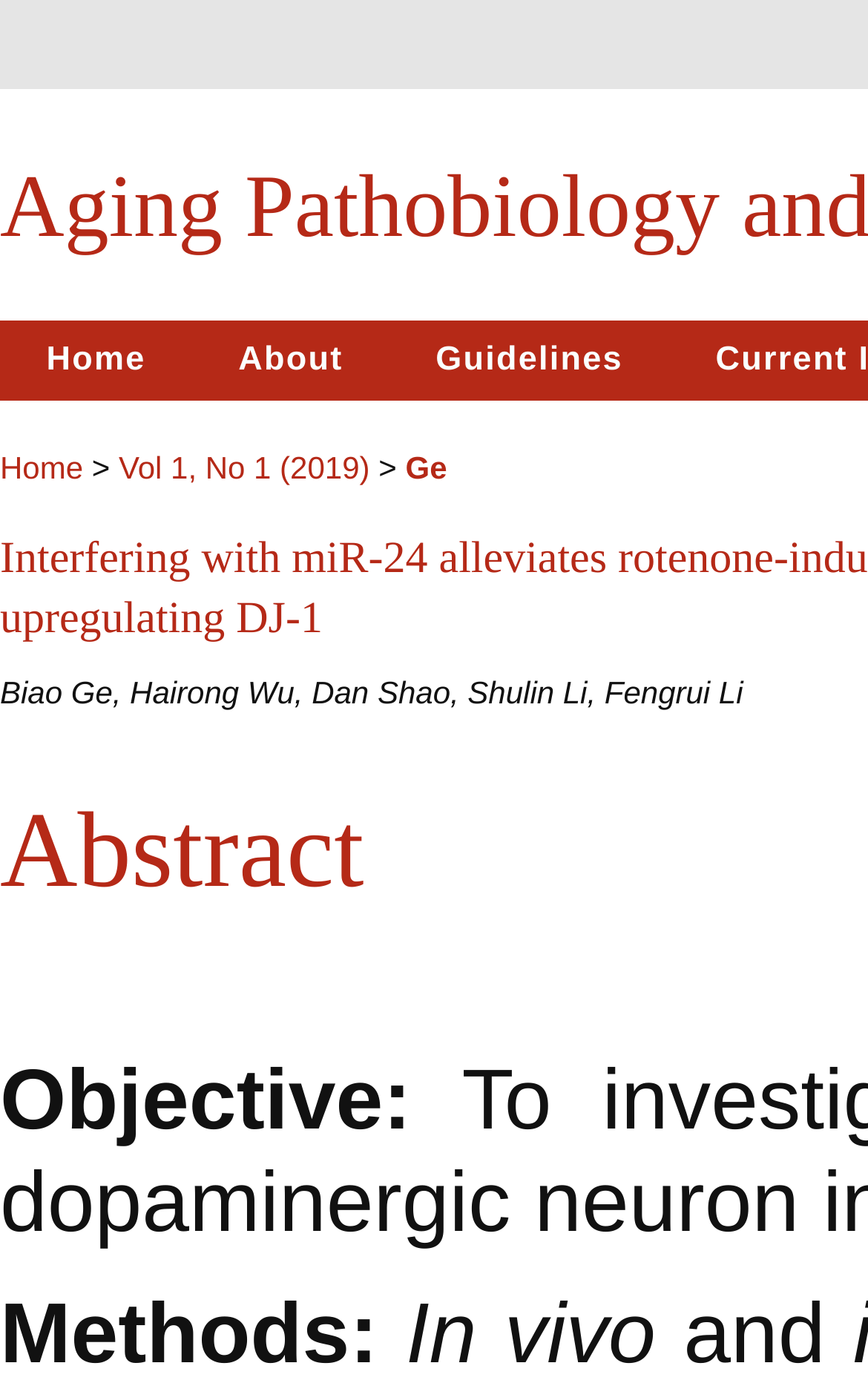Provide an in-depth caption for the contents of the webpage.

The webpage appears to be a scientific article or research paper. At the top, there are several navigation links, including "Home" on the left and "About" and "Guidelines" on the right. Below these links, there is another "Home" link, followed by a greater-than symbol and a link to "Vol 1, No 1 (2019)". To the right of these links, there is a link to "Ge".

The main content of the article begins below these links, with a list of authors' names: Biao Ge, Hairong Wu, Dan Shao, Shulin Li, and Fengrui Li. The article is divided into sections, with headings "Objective:" and "Methods:". The "Objective" section is brief, while the "Methods" section is longer and includes two subsections: "In vivo" and "and".